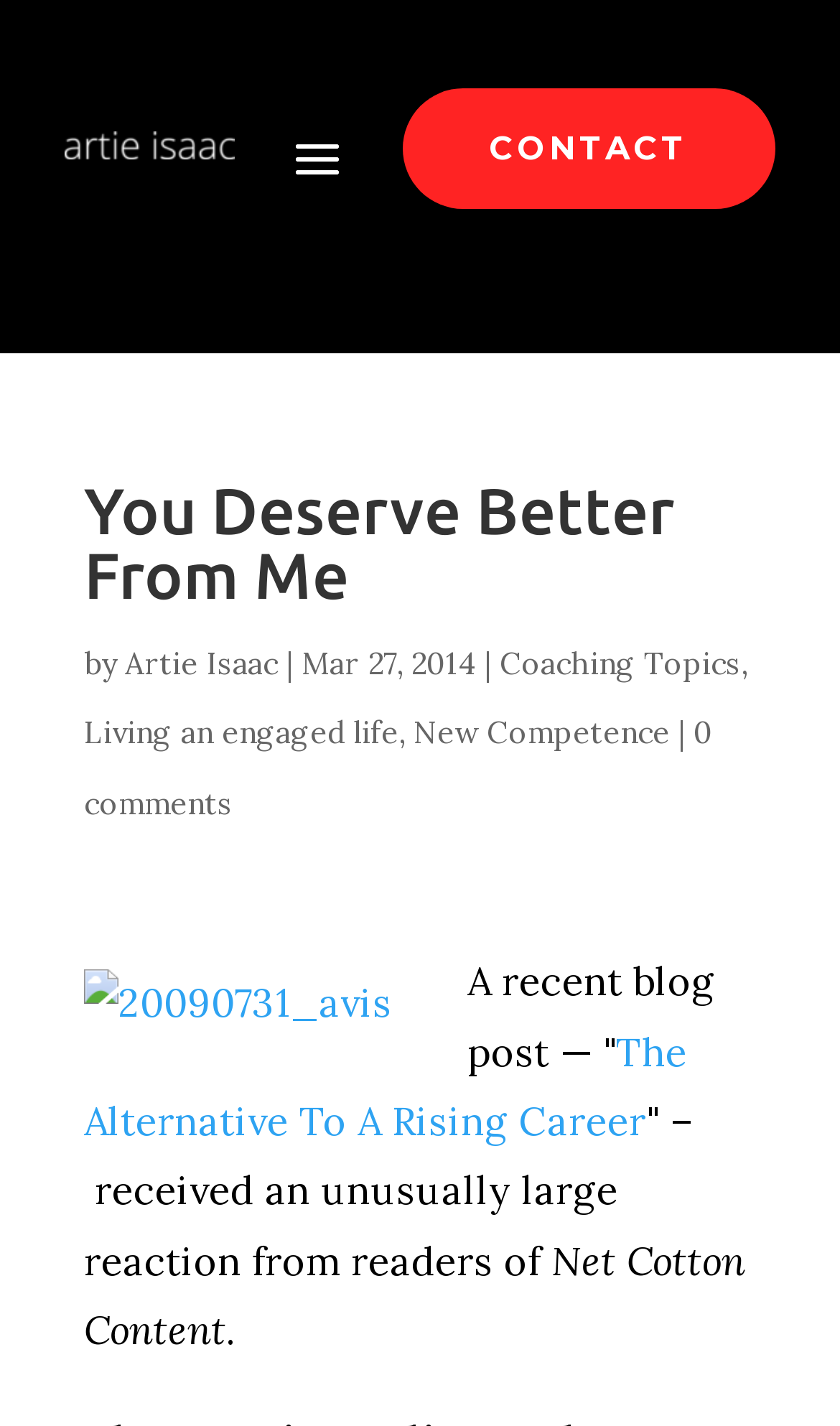Please answer the following question as detailed as possible based on the image: 
What is the date of the blog post?

The date of the blog post can be determined by looking at the text 'Mar 27, 2014' which appears below the main heading 'You Deserve Better From Me'.